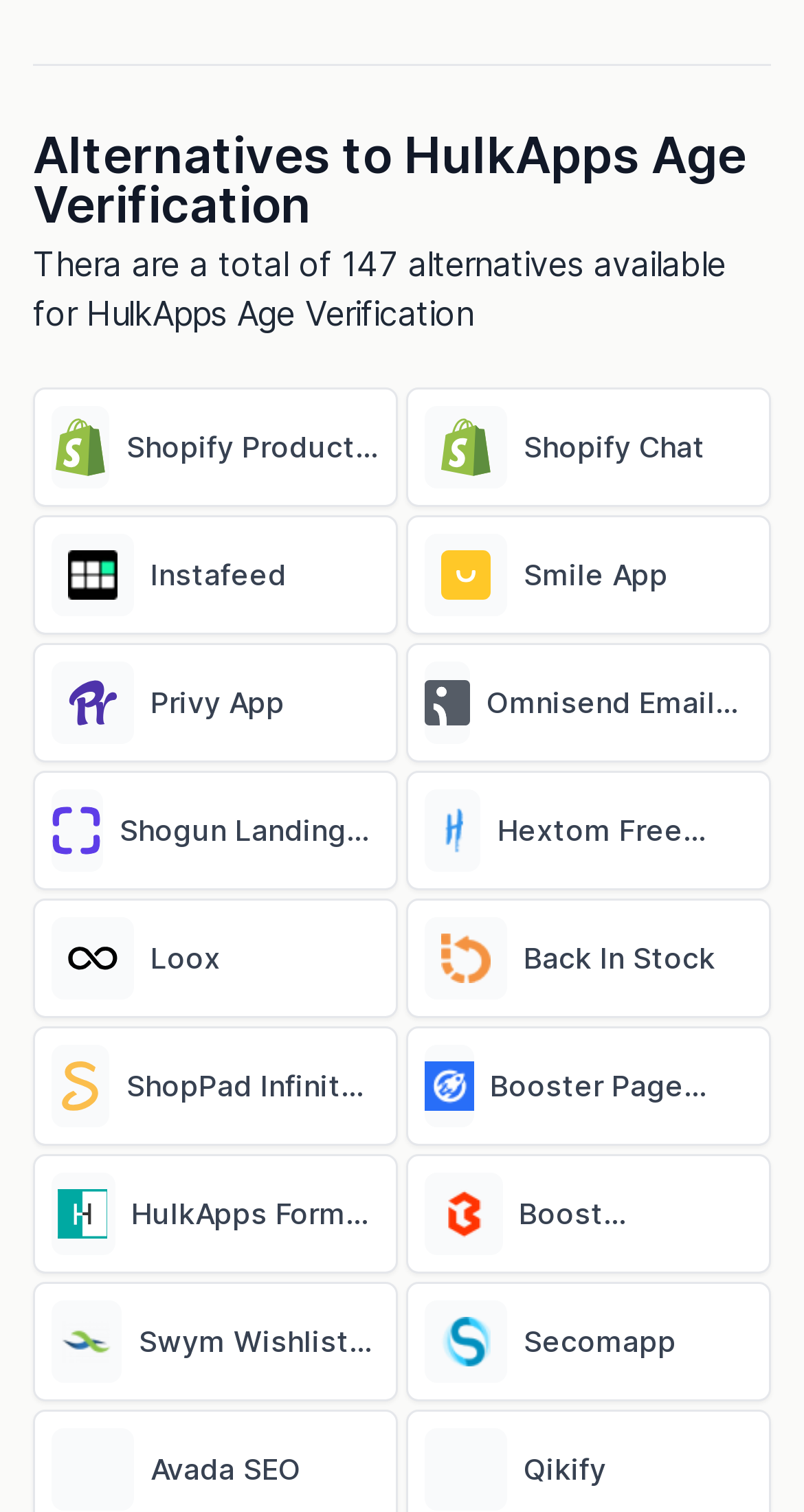How many images are associated with the link 'Omnisend Email Marketing & SMS'?
Please answer the question with a single word or phrase, referencing the image.

1